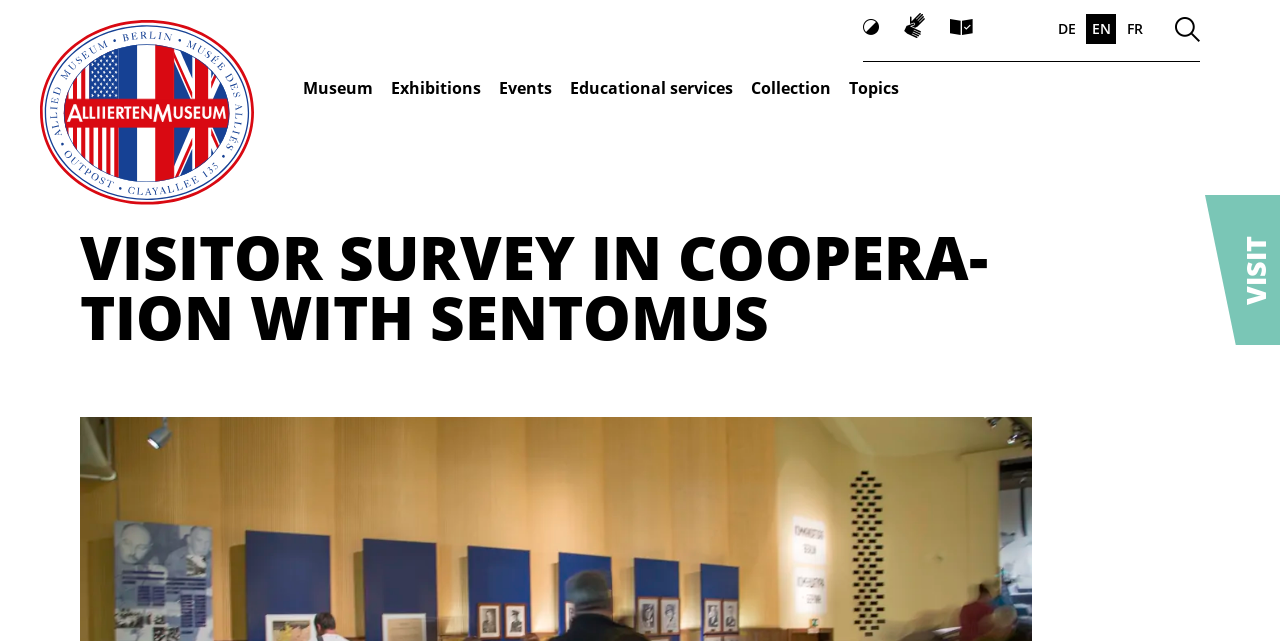Locate the UI element described by Educational services and provide its bounding box coordinates. Use the format (top-left x, top-left y, bottom-right x, bottom-right y) with all values as floating point numbers between 0 and 1.

[0.438, 0.111, 0.58, 0.165]